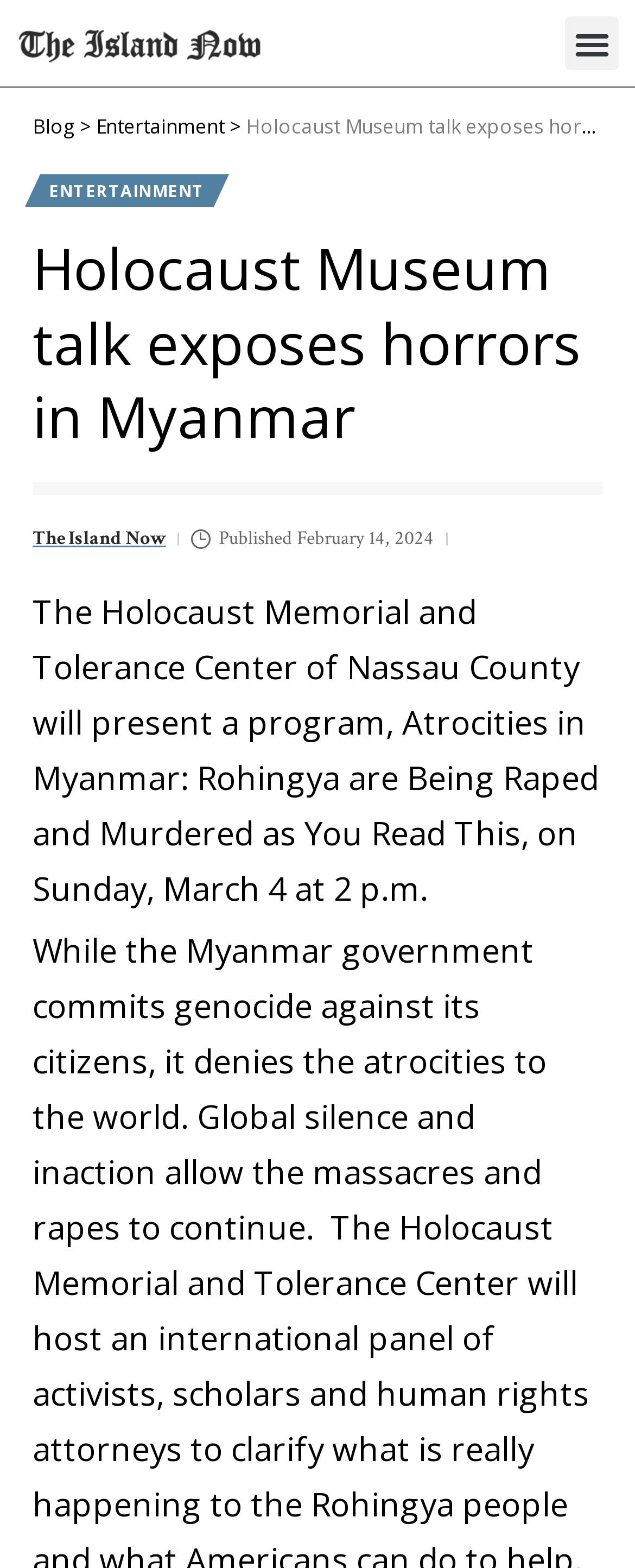What is the time of the program presented by the Holocaust Memorial and Tolerance Center?
Look at the image and answer the question with a single word or phrase.

2 p.m.